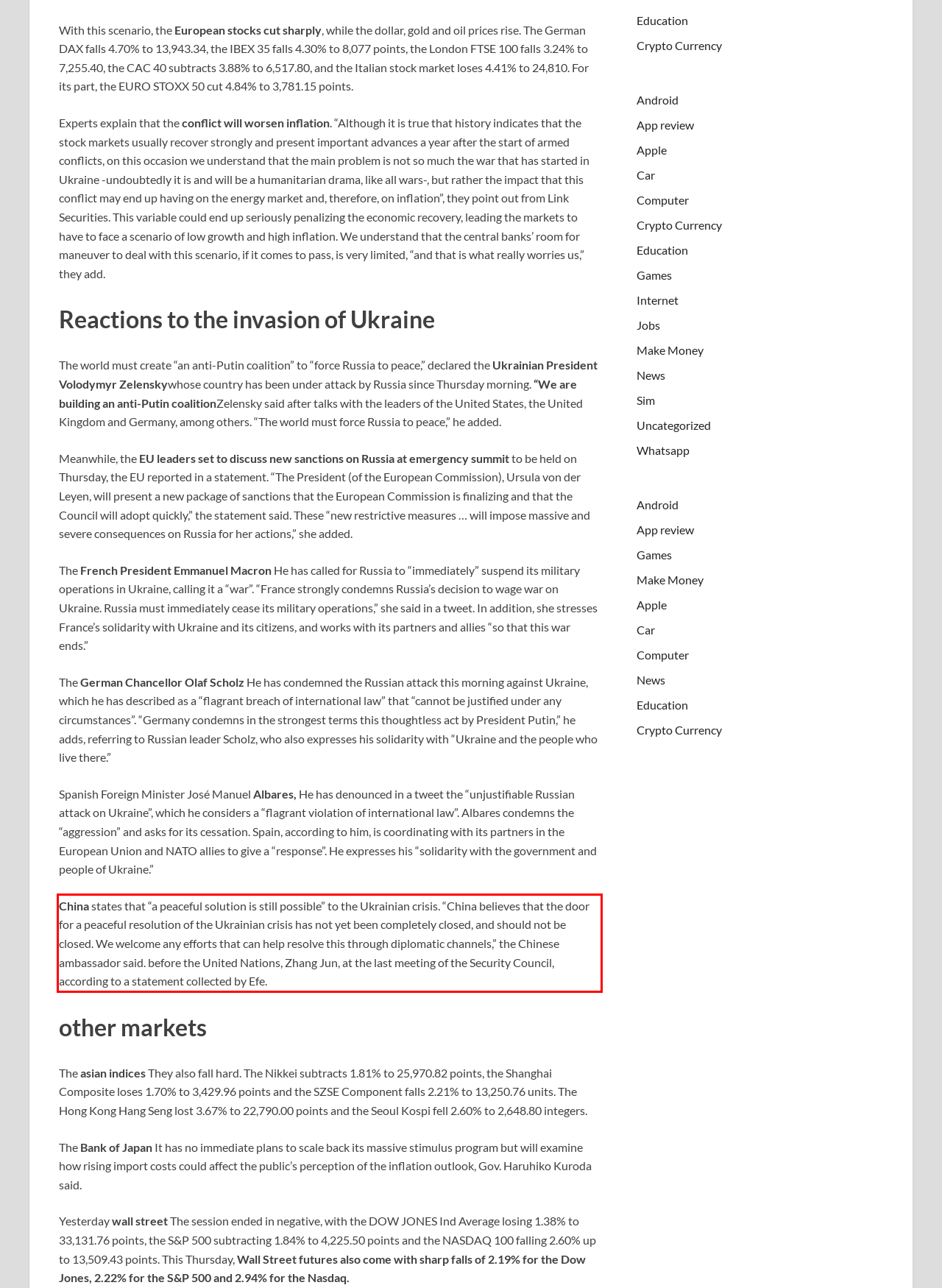Analyze the webpage screenshot and use OCR to recognize the text content in the red bounding box.

China states that “a peaceful solution is still possible” to the Ukrainian crisis. “China believes that the door for a peaceful resolution of the Ukrainian crisis has not yet been completely closed, and should not be closed. We welcome any efforts that can help resolve this through diplomatic channels,” the Chinese ambassador said. before the United Nations, Zhang Jun, at the last meeting of the Security Council, according to a statement collected by Efe.